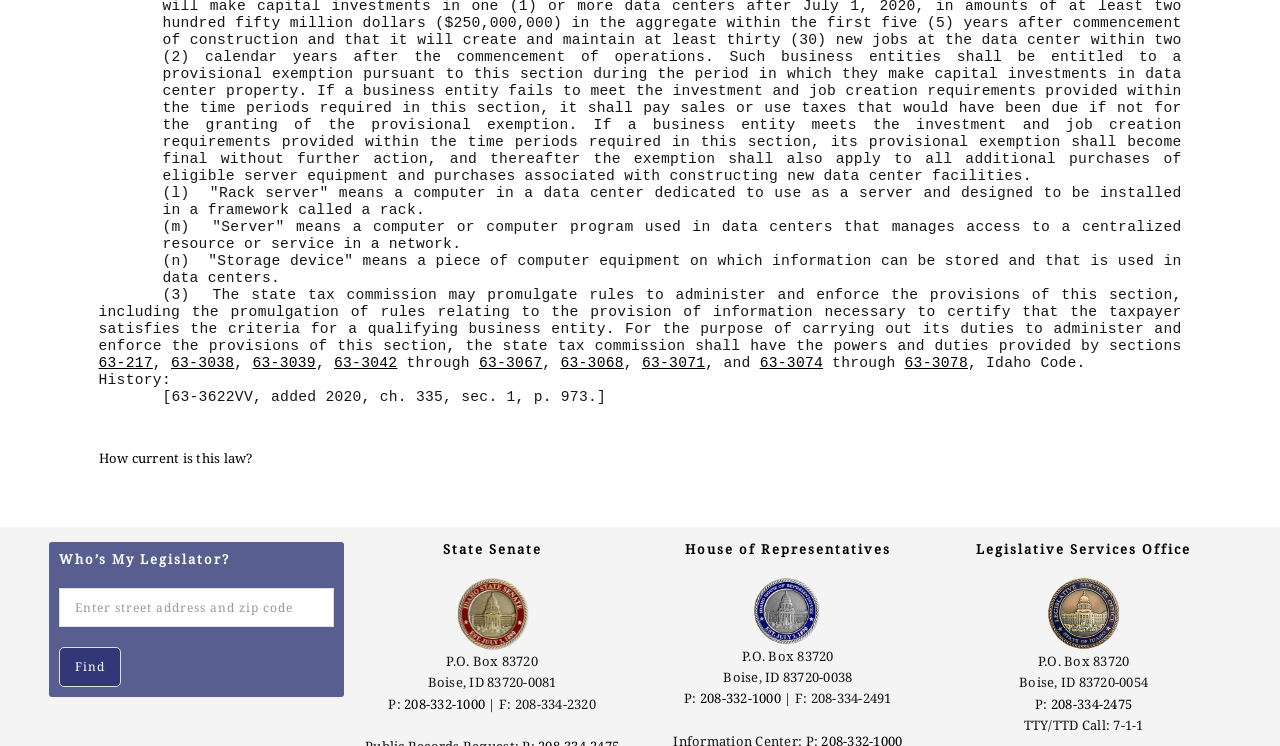How can I find my legislator? Using the information from the screenshot, answer with a single word or phrase.

Enter street address and zip code